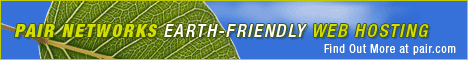Answer the question in one word or a short phrase:
What is the call-to-action in the advertisement?

Find Out More at pair.com